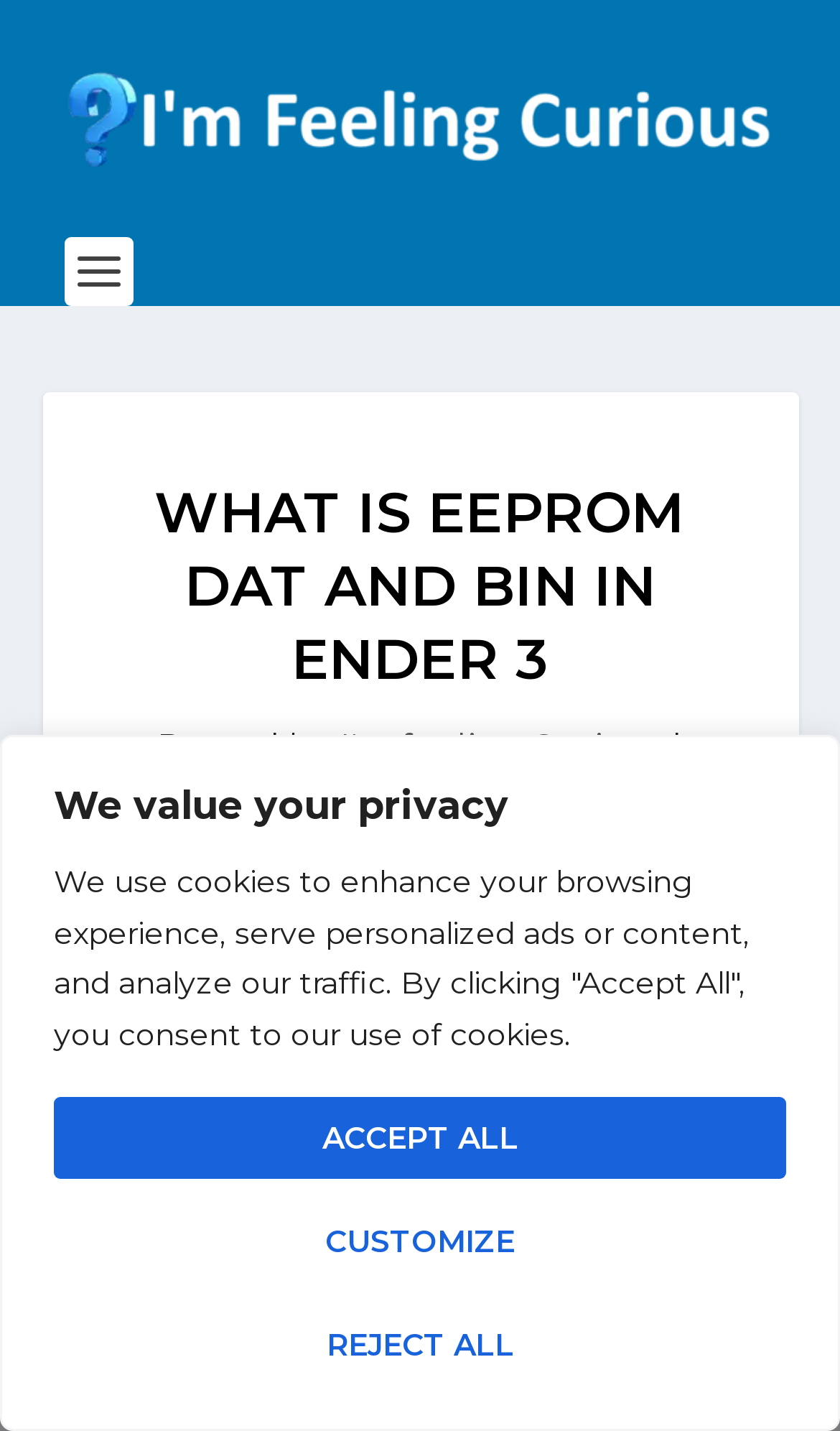Please specify the bounding box coordinates of the region to click in order to perform the following instruction: "Read the article titled 'WHAT IS EEPROM DAT AND BIN IN ENDER 3'".

[0.101, 0.334, 0.899, 0.502]